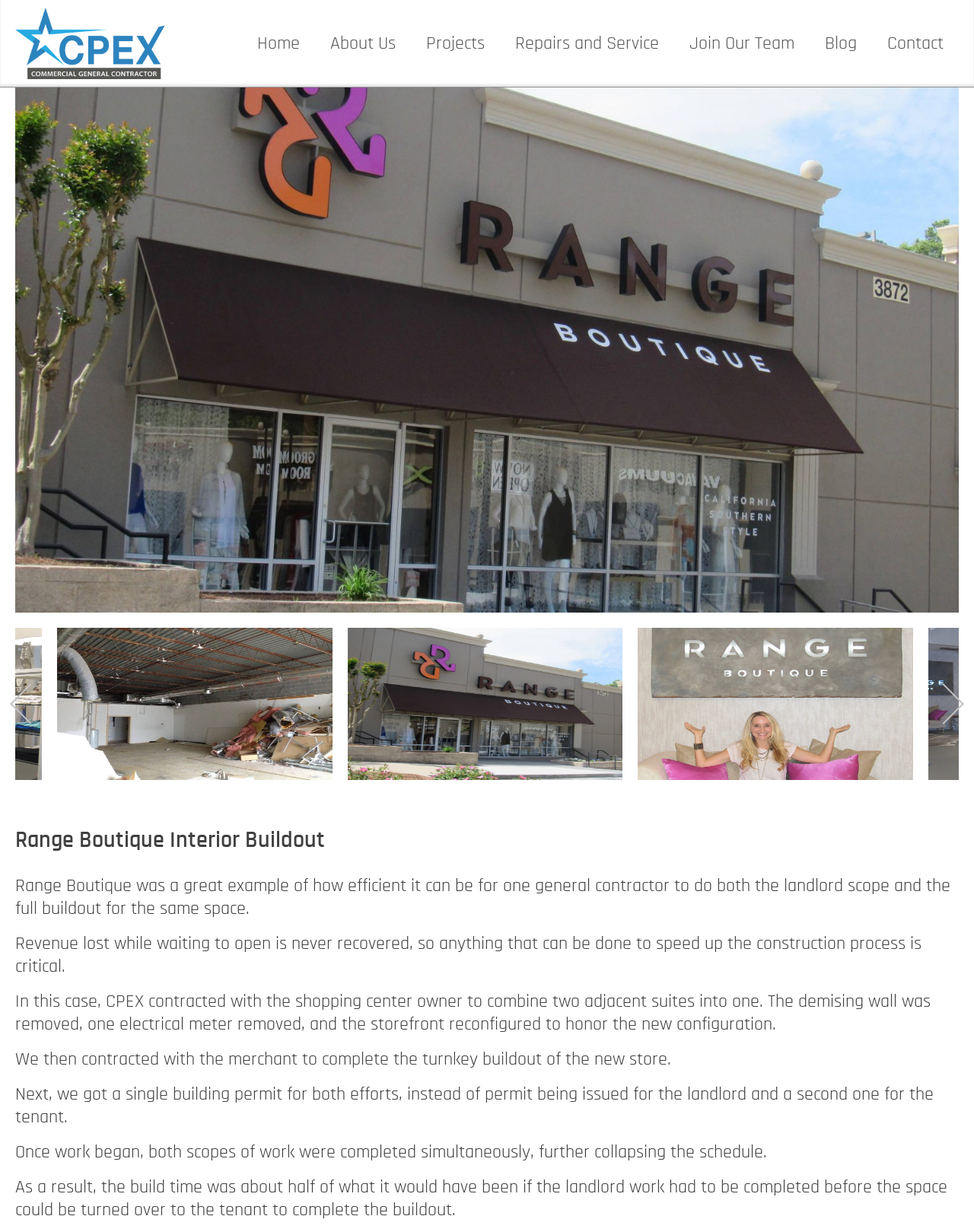Determine the coordinates of the bounding box that should be clicked to complete the instruction: "Click the 'Next' button". The coordinates should be represented by four float numbers between 0 and 1: [left, top, right, bottom].

[0.953, 0.556, 0.984, 0.587]